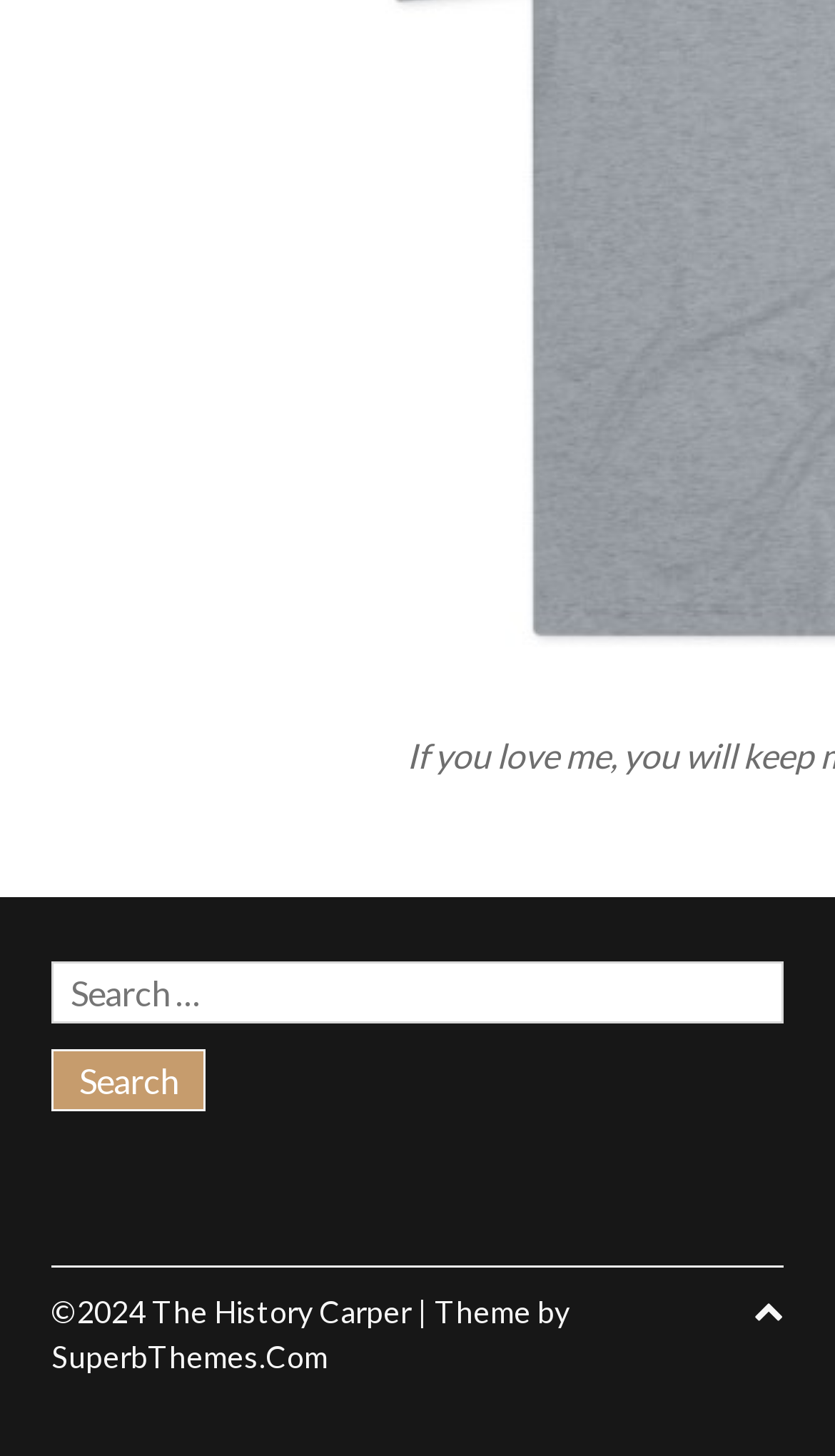Based on what you see in the screenshot, provide a thorough answer to this question: What is the copyright year of the webpage?

At the bottom of the webpage, there is a static text that says '©2024 The History Carper', which indicates the copyright year of the webpage.